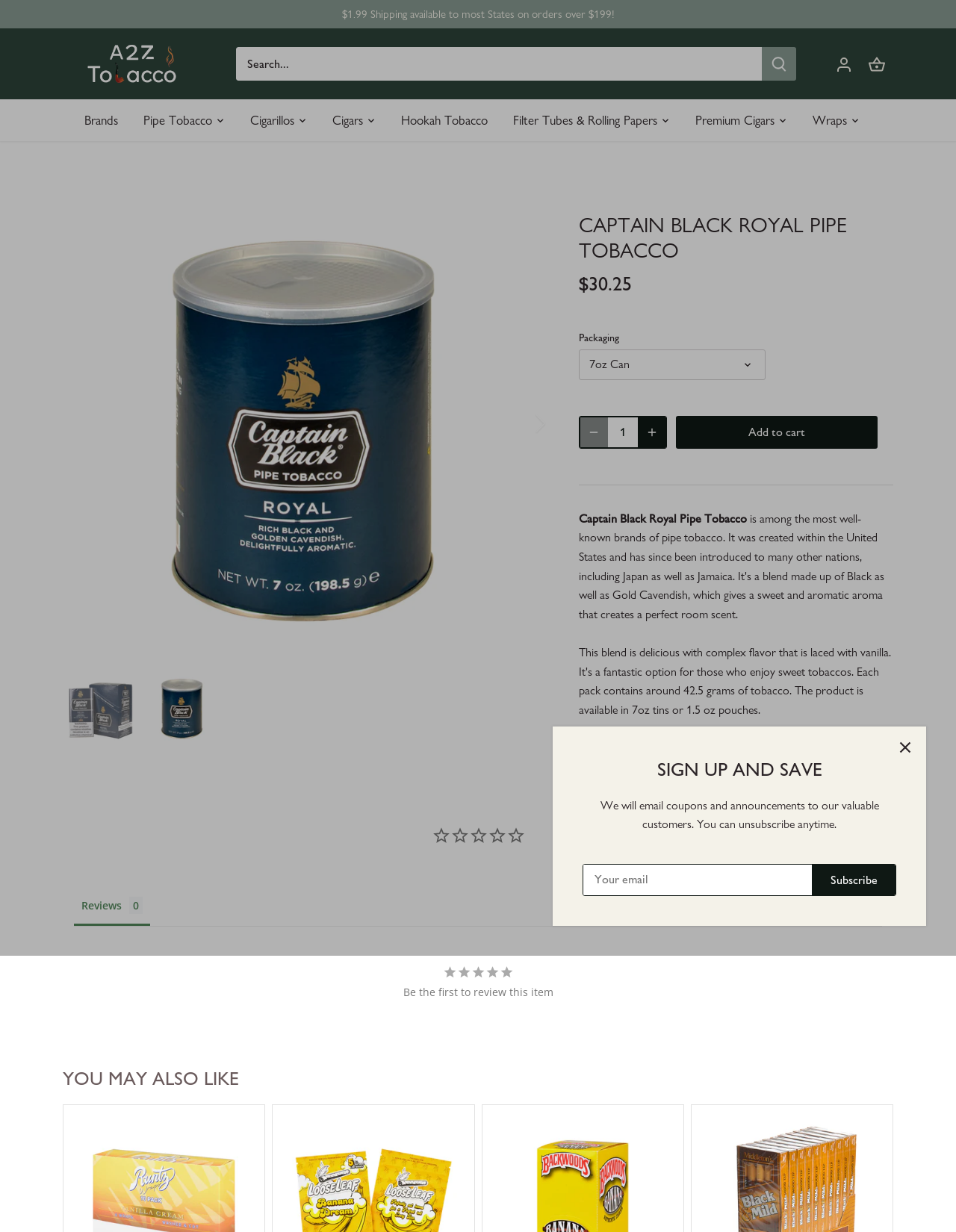Write an extensive caption that covers every aspect of the webpage.

This webpage is an e-commerce page for Captain Black Royal Pipe Tobacco. At the top, there is a navigation bar with links to "Brands", "Pipe Tobacco", "Cigarillos", "Cigars", "Hookah Tobacco", "Filter Tubes & Rolling Papers", "Premium Cigars", and "Wraps". Below the navigation bar, there is a search bar and a button to submit the search query.

On the left side of the page, there is a section with links to "Account" and "Go to cart", accompanied by an image of a cart. Below this section, there is a primary navigation menu with links to various categories.

The main content of the page is dedicated to the product, Captain Black Royal Pipe Tobacco. There is a heading with the product name, followed by the price, "$30.25". Below the price, there is a section for packaging options, with a combobox to select the packaging type. The product description is not explicitly stated, but there is a section with a heading "Packaging" that may provide more information.

To the right of the packaging section, there are buttons to decrease or increase the quantity of the product, as well as a button to add the product to the cart. Below this section, there is a separator line, followed by a section with a heading "Captain Black Royal Pipe Tobacco" and a button to write a review.

Further down the page, there is a tab list with a single tab, "Reviews", which is selected by default. Below the tab list, there is a message indicating that there are no reviews for this product yet.

At the bottom of the page, there is a section with a heading "YOU MAY ALSO LIKE", which may display related products. There is also a modal dialog box with a heading "SIGN UP AND SAVE", which appears to be a newsletter subscription form.

Throughout the page, there are various images, including icons for the navigation menu, images for the product, and icons for the buttons.